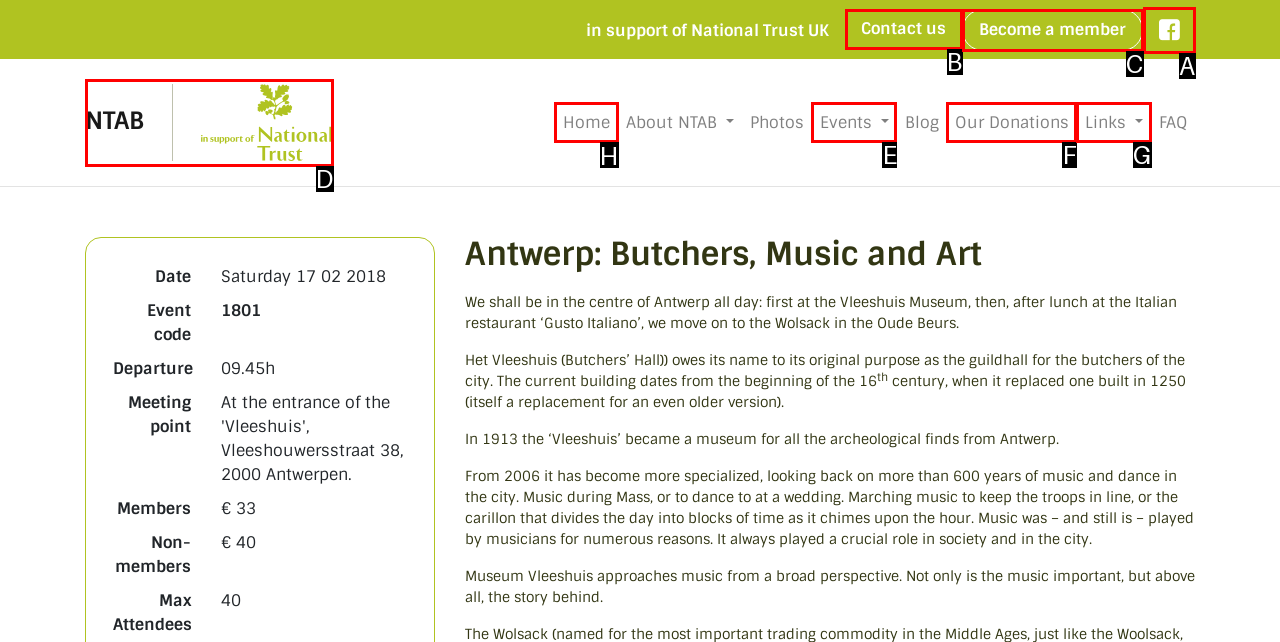Identify the correct UI element to click on to achieve the following task: Click the 'Home' link Respond with the corresponding letter from the given choices.

H